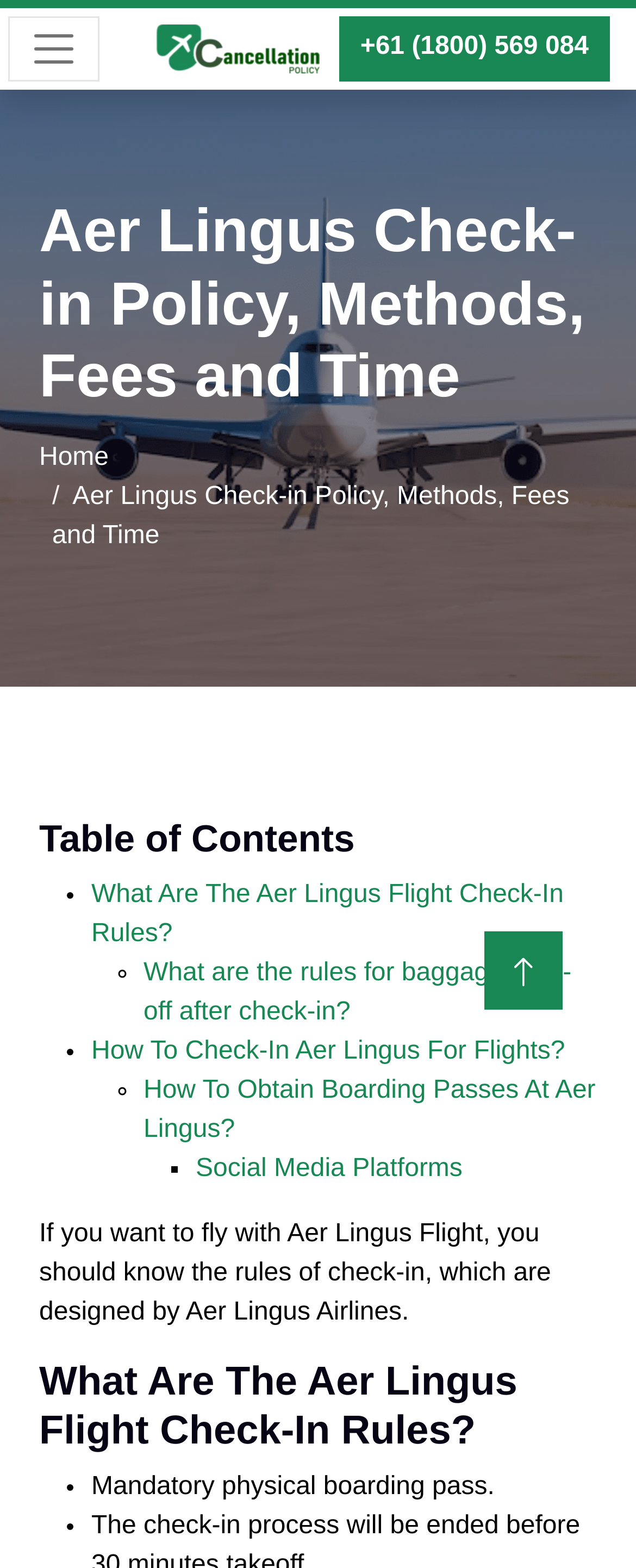Please provide a comprehensive response to the question below by analyzing the image: 
What is the purpose of the 'Table of Contents' section?

The 'Table of Contents' section appears to provide a summary of the webpage's content, with links to specific sections or subheadings, allowing users to quickly navigate to the information they need.